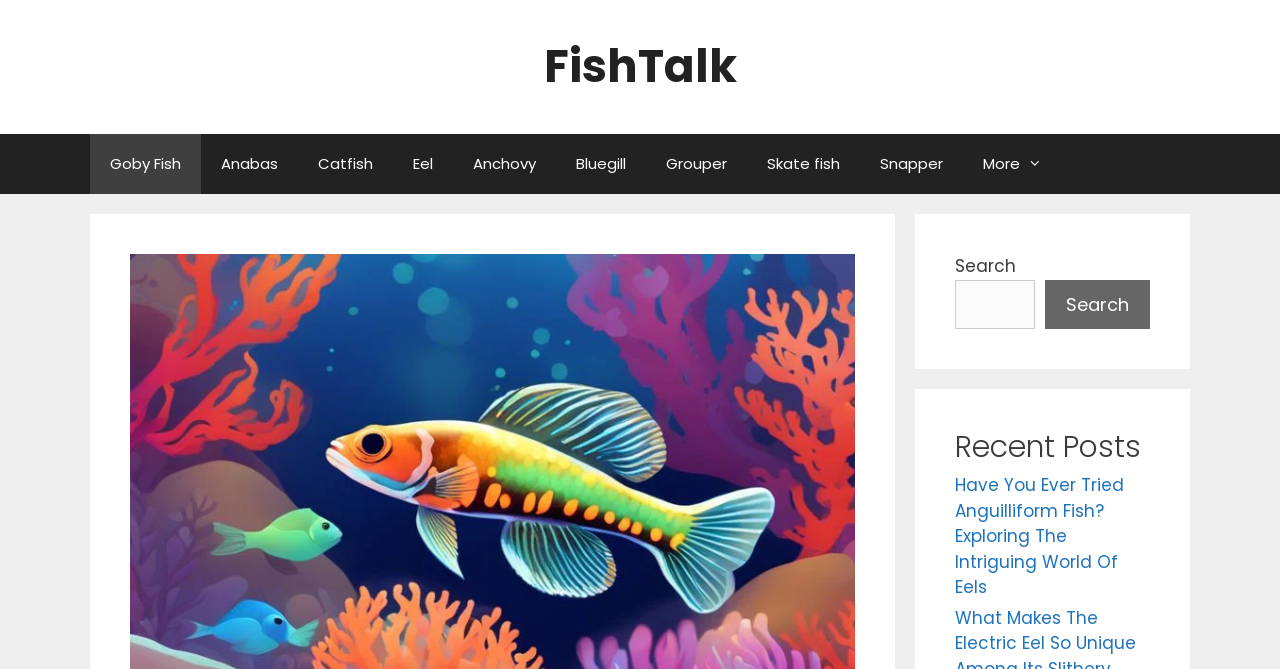Please provide the bounding box coordinates for the element that needs to be clicked to perform the following instruction: "go to Goby Fish page". The coordinates should be given as four float numbers between 0 and 1, i.e., [left, top, right, bottom].

[0.07, 0.2, 0.157, 0.29]